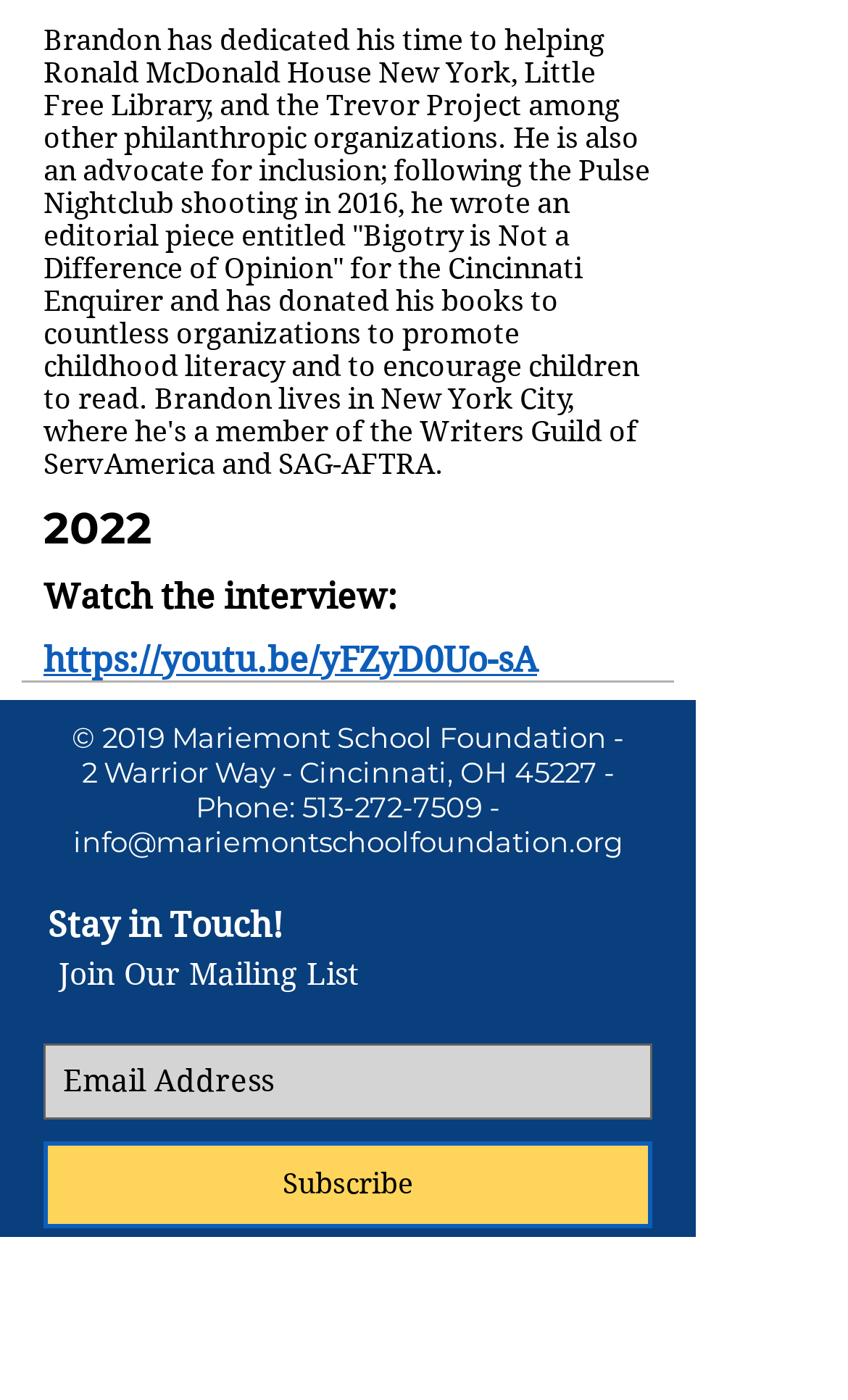What is the purpose of the 'Subscribe' button?
Provide a detailed and well-explained answer to the question.

The 'Subscribe' button is located below the 'Join Our Mailing List' text and an 'Email Address' textbox, indicating that its purpose is to allow users to join the mailing list by providing their email address.